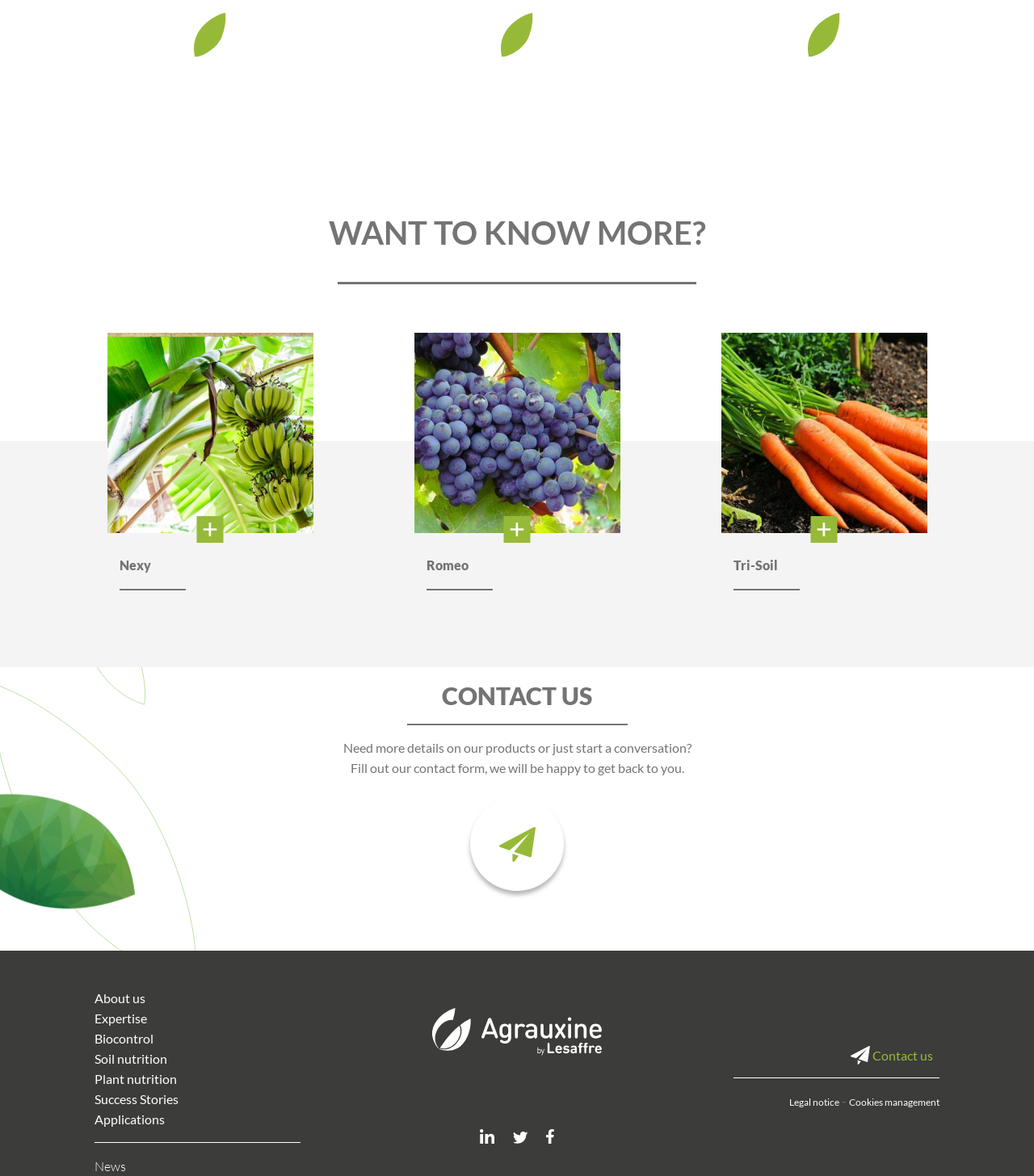Provide the bounding box coordinates of the HTML element this sentence describes: "Soil nutrition". The bounding box coordinates consist of four float numbers between 0 and 1, i.e., [left, top, right, bottom].

[0.091, 0.894, 0.161, 0.907]